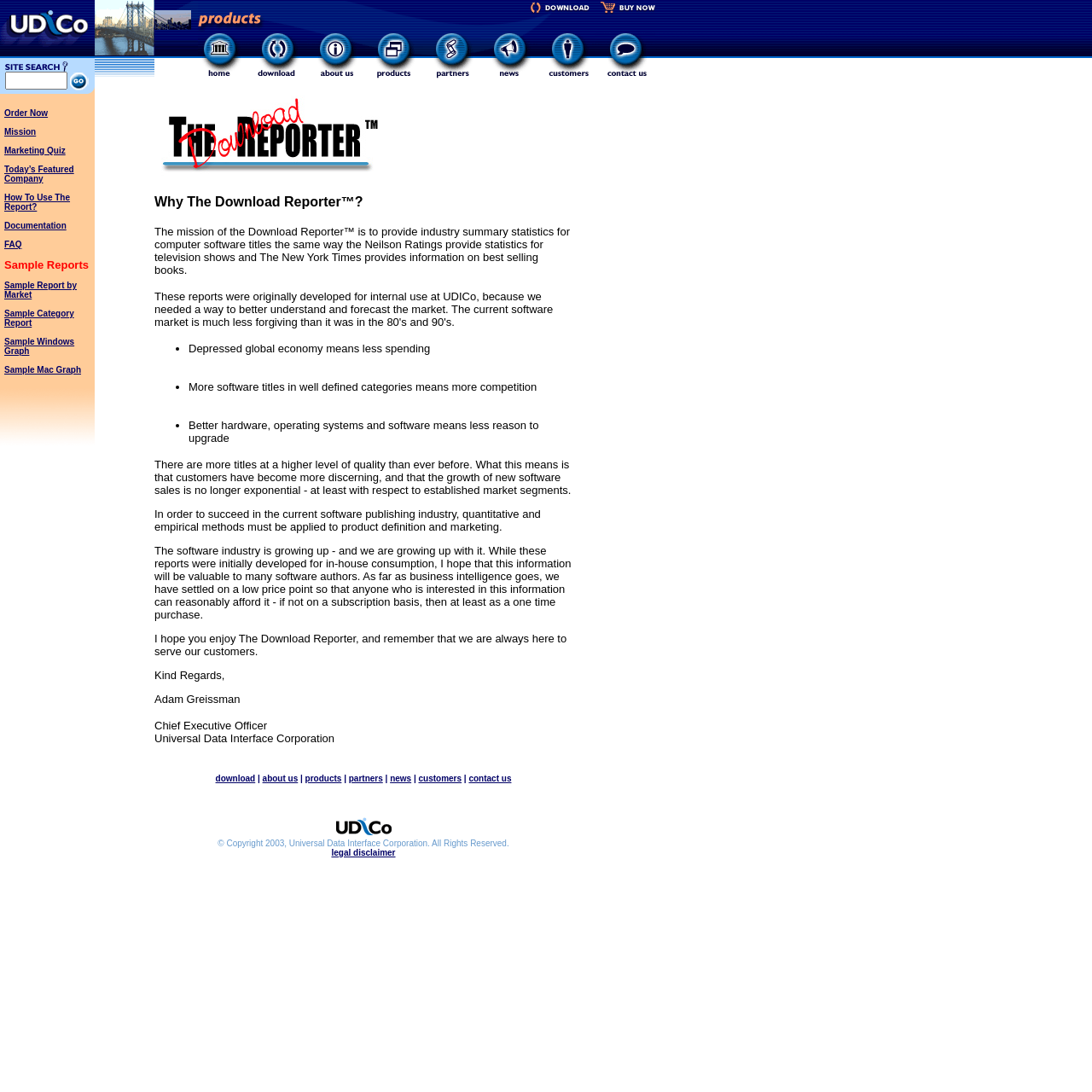Identify and provide the bounding box for the element described by: "tank problems".

None